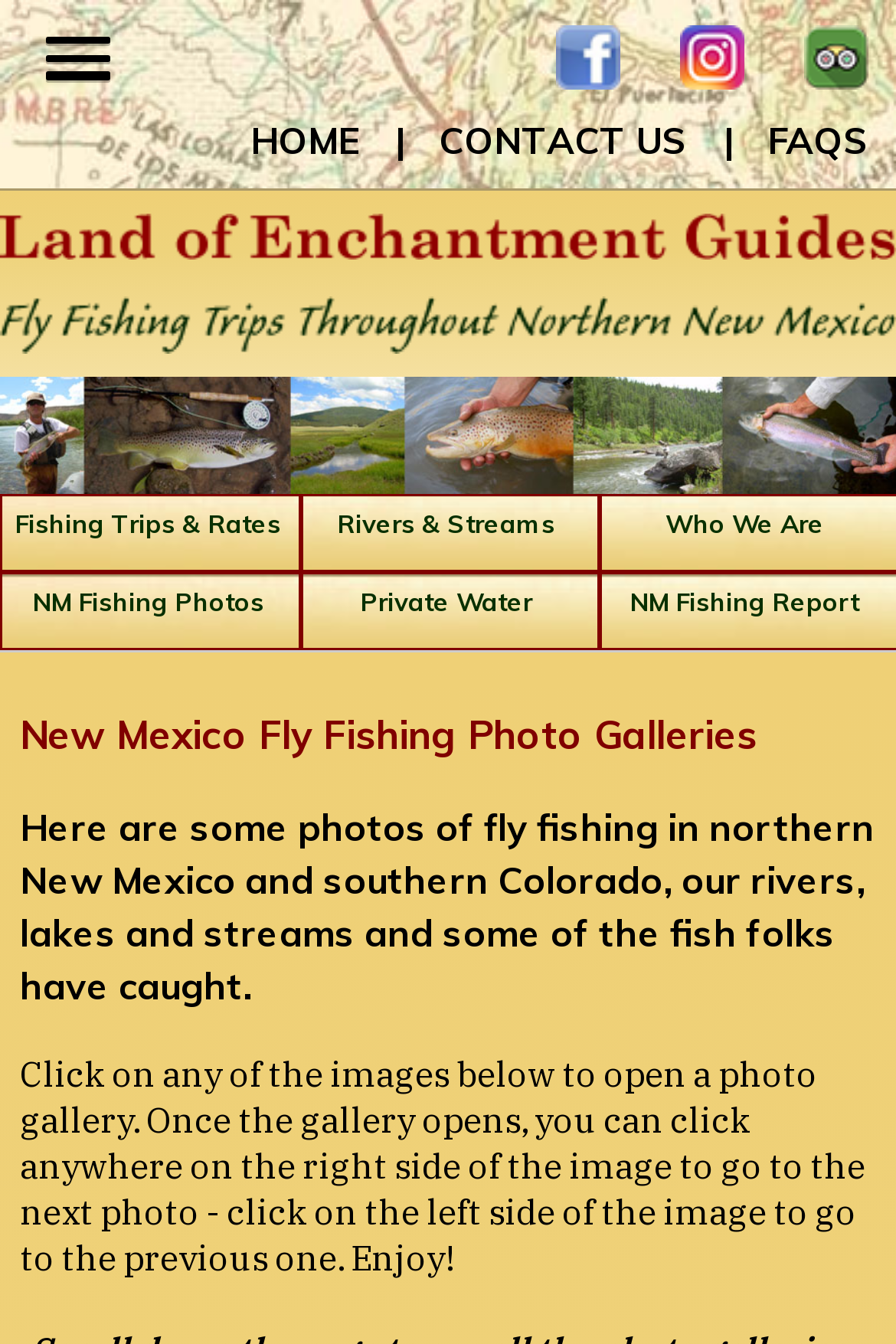Provide your answer in a single word or phrase: 
How many columns are there in the main navigation menu?

Three